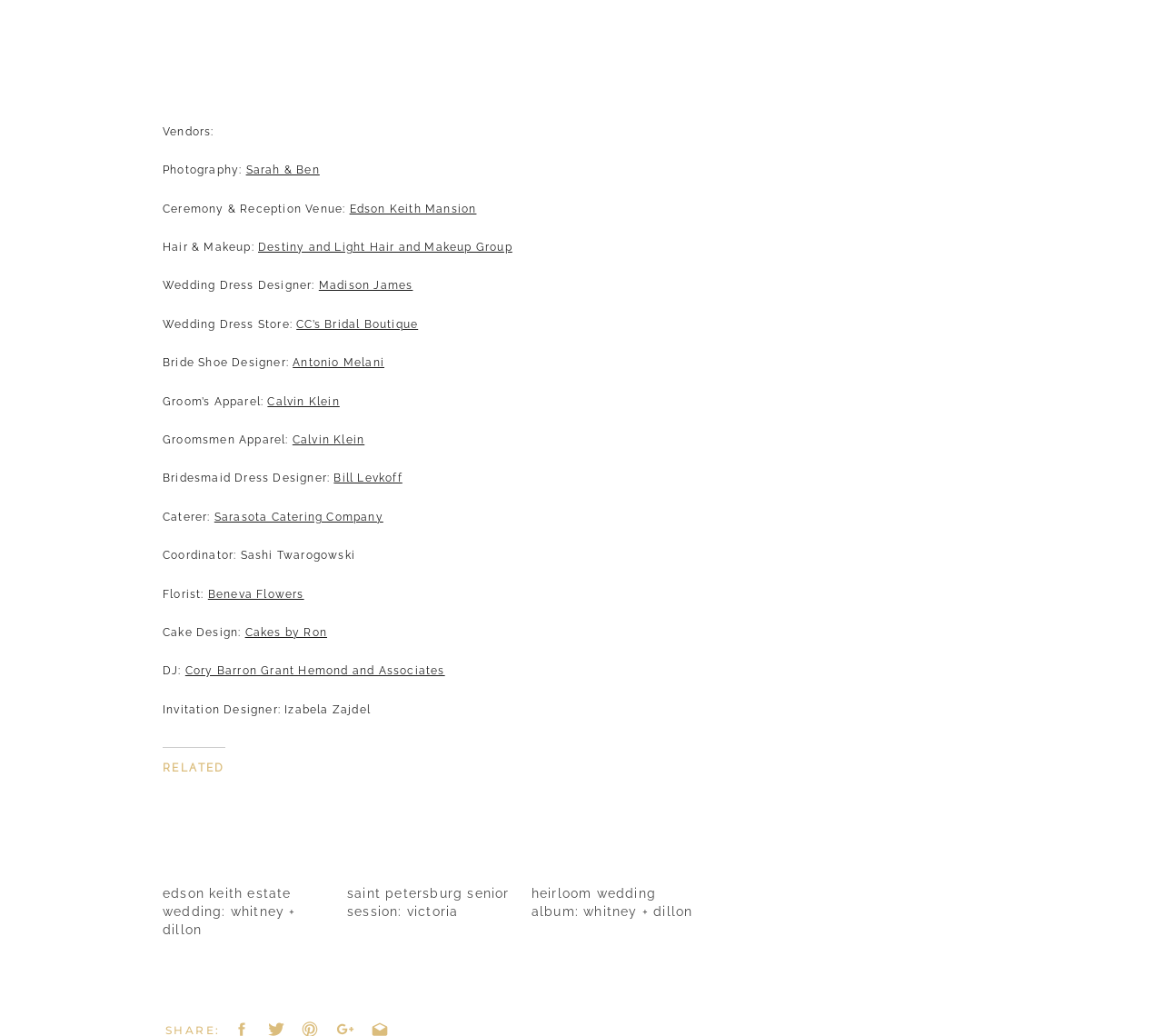Pinpoint the bounding box coordinates of the clickable area needed to execute the instruction: "Read about the 'heirloom wedding album: whitney + dillon'". The coordinates should be specified as four float numbers between 0 and 1, i.e., [left, top, right, bottom].

[0.457, 0.762, 0.6, 0.854]